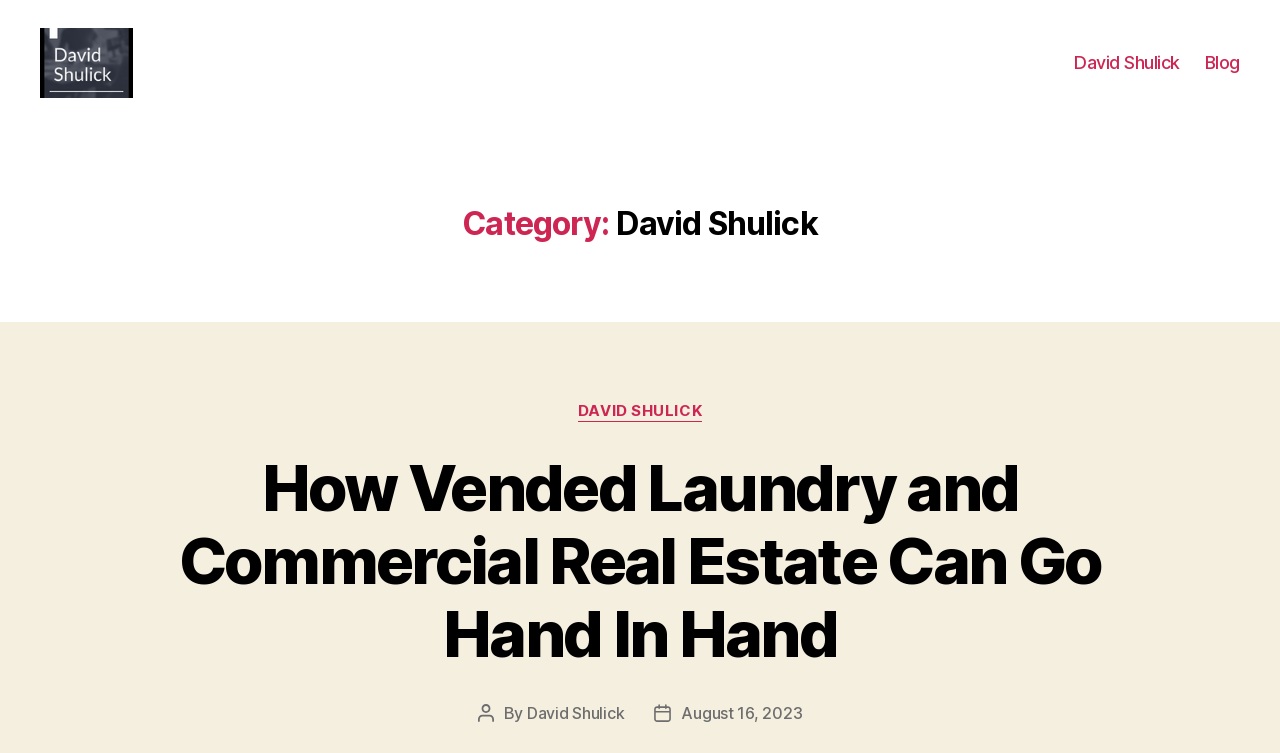Provide a short answer using a single word or phrase for the following question: 
How many categories are listed?

One